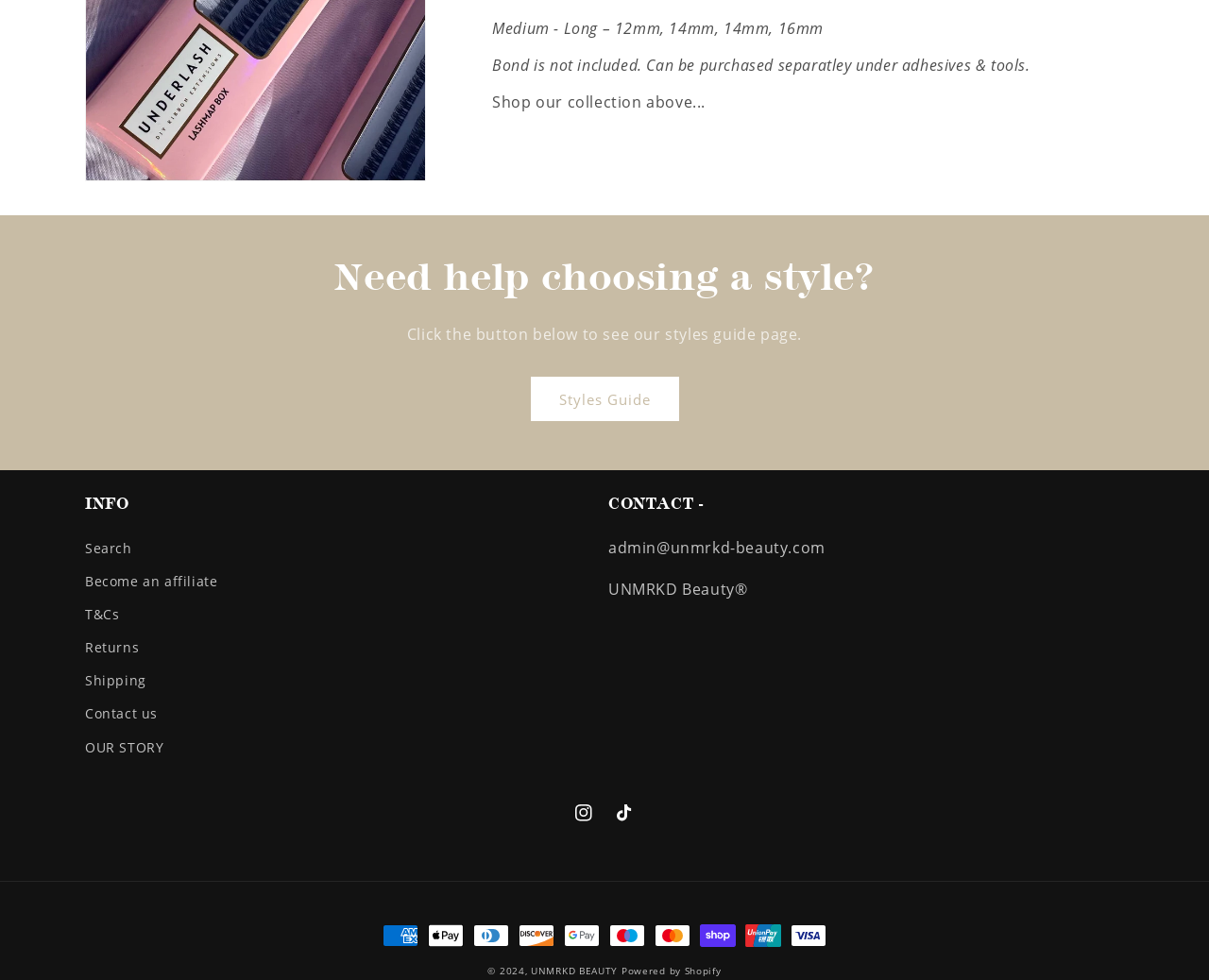Can you find the bounding box coordinates for the element to click on to achieve the instruction: "Search the website"?

[0.07, 0.547, 0.109, 0.576]